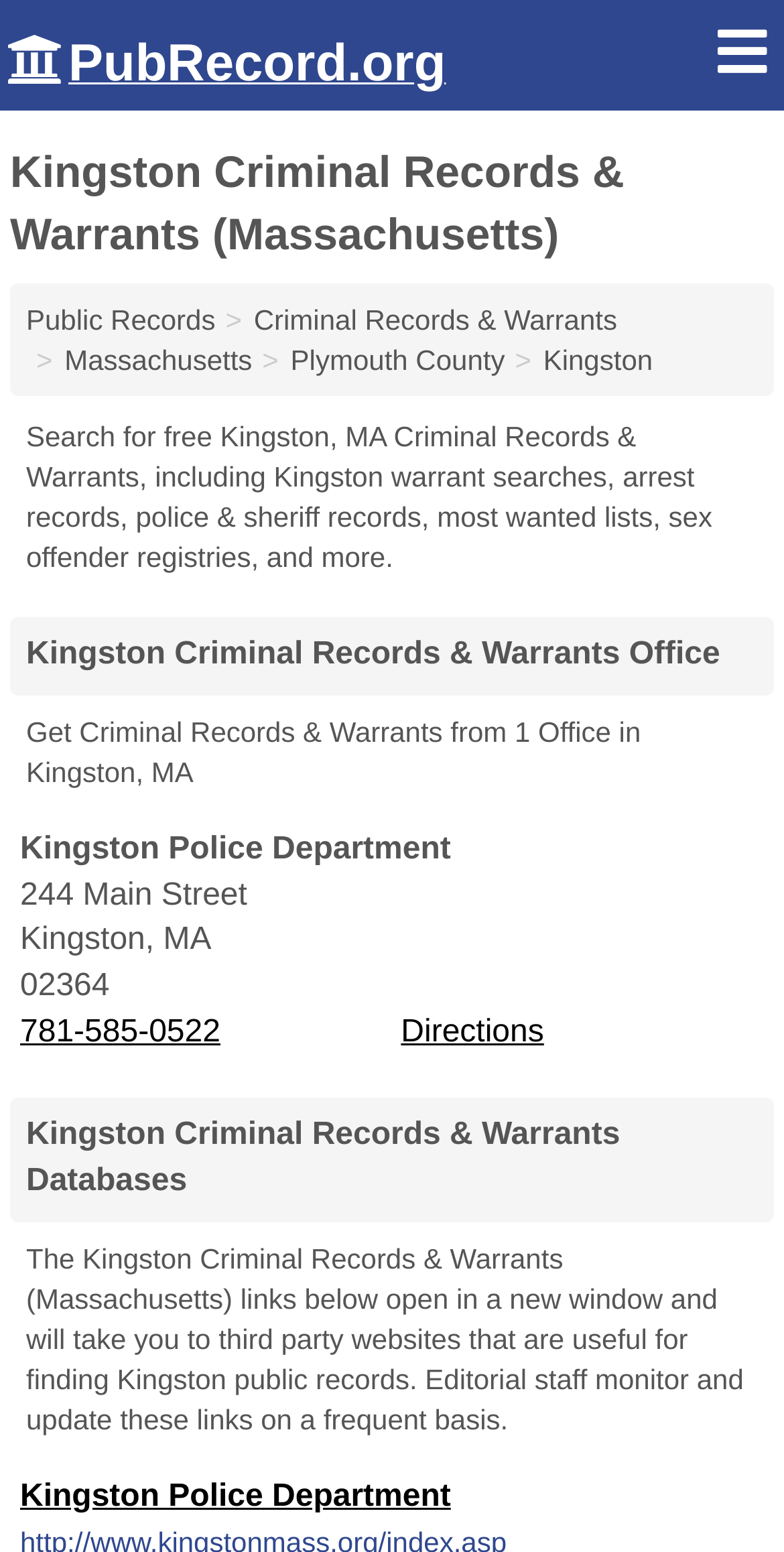Identify the bounding box coordinates for the UI element described as follows: PubRecord.org. Use the format (top-left x, top-left y, bottom-right x, bottom-right y) and ensure all values are floating point numbers between 0 and 1.

[0.008, 0.035, 0.569, 0.056]